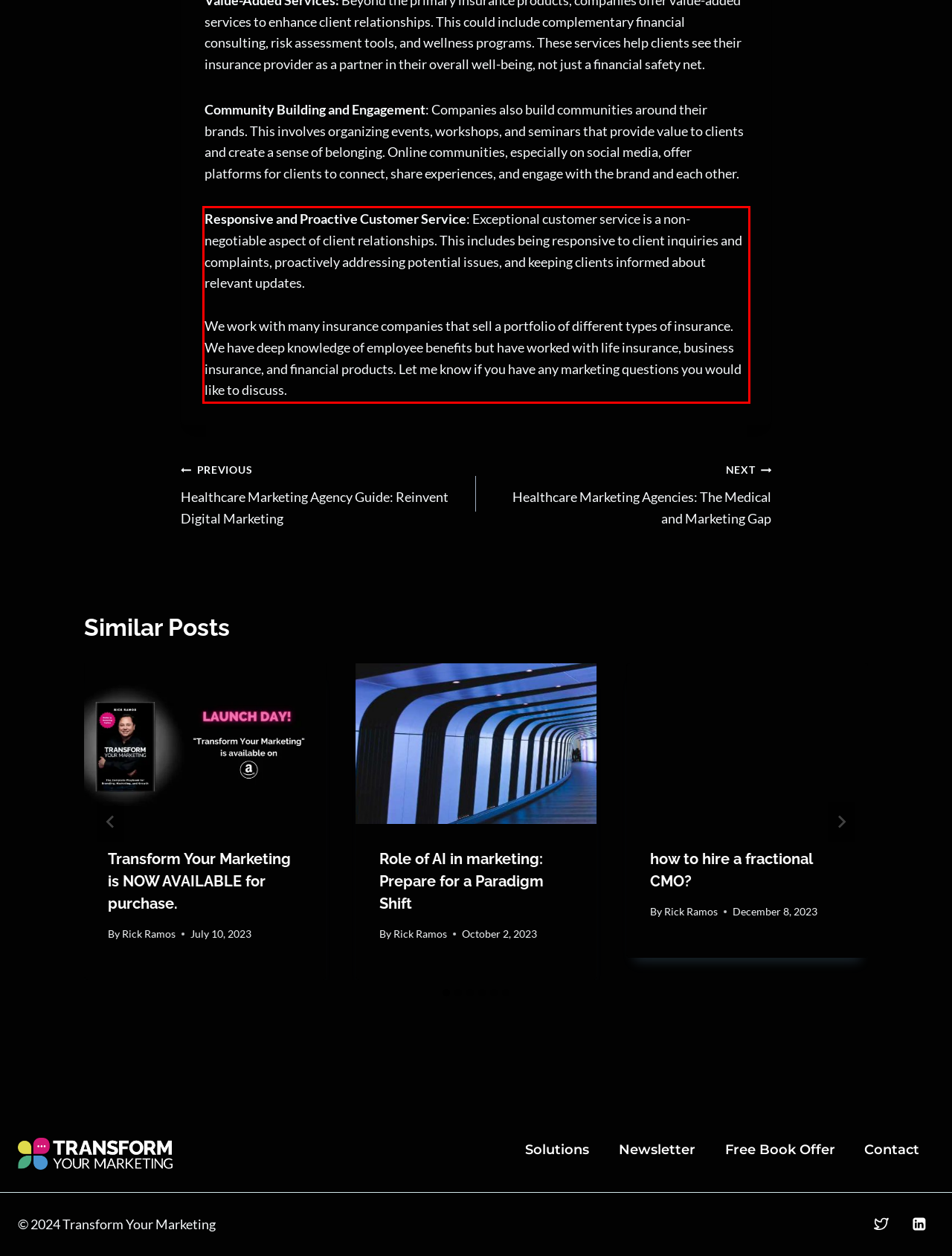Given a screenshot of a webpage containing a red rectangle bounding box, extract and provide the text content found within the red bounding box.

Responsive and Proactive Customer Service: Exceptional customer service is a non-negotiable aspect of client relationships. This includes being responsive to client inquiries and complaints, proactively addressing potential issues, and keeping clients informed about relevant updates. We work with many insurance companies that sell a portfolio of different types of insurance. We have deep knowledge of employee benefits but have worked with life insurance, business insurance, and financial products. Let me know if you have any marketing questions you would like to discuss.